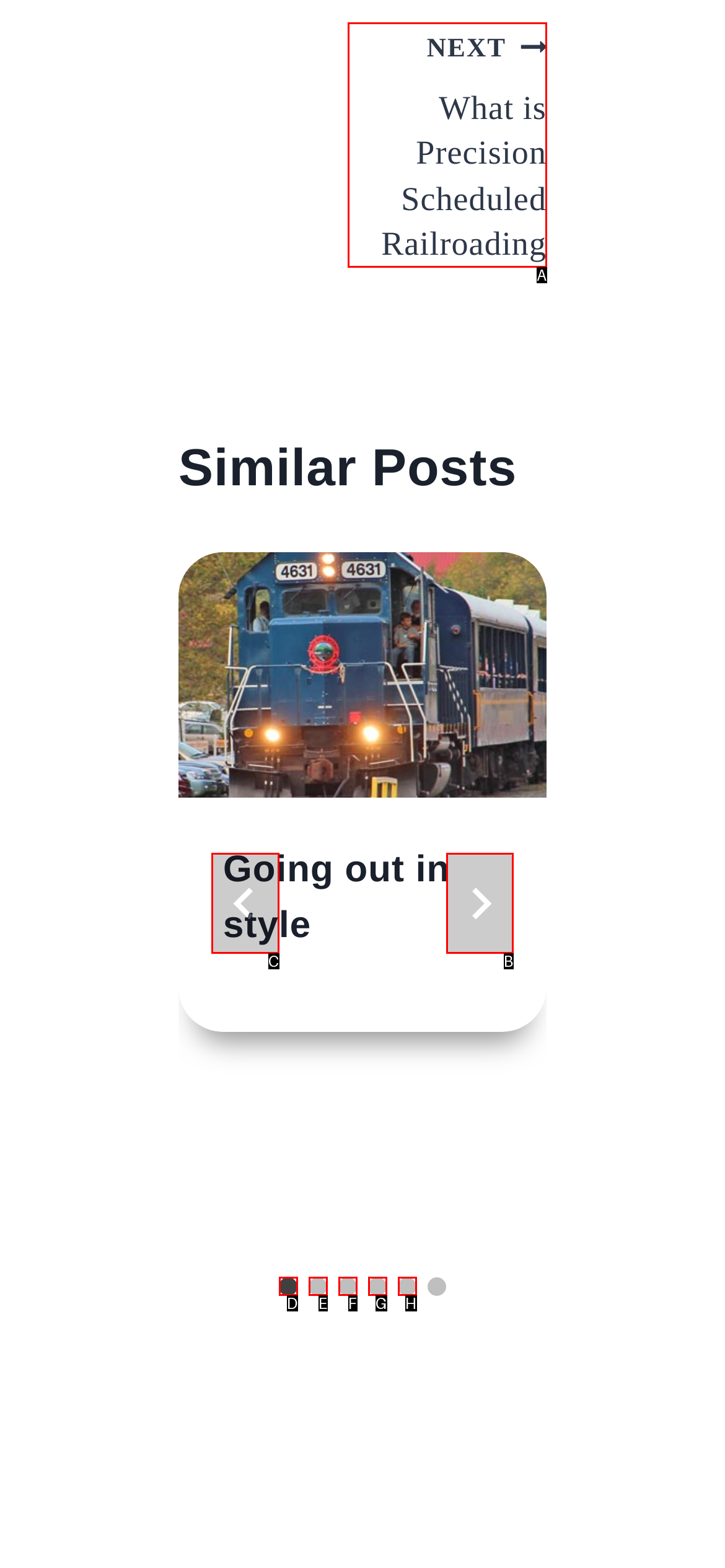Provide the letter of the HTML element that you need to click on to perform the task: Go to the last slide.
Answer with the letter corresponding to the correct option.

C